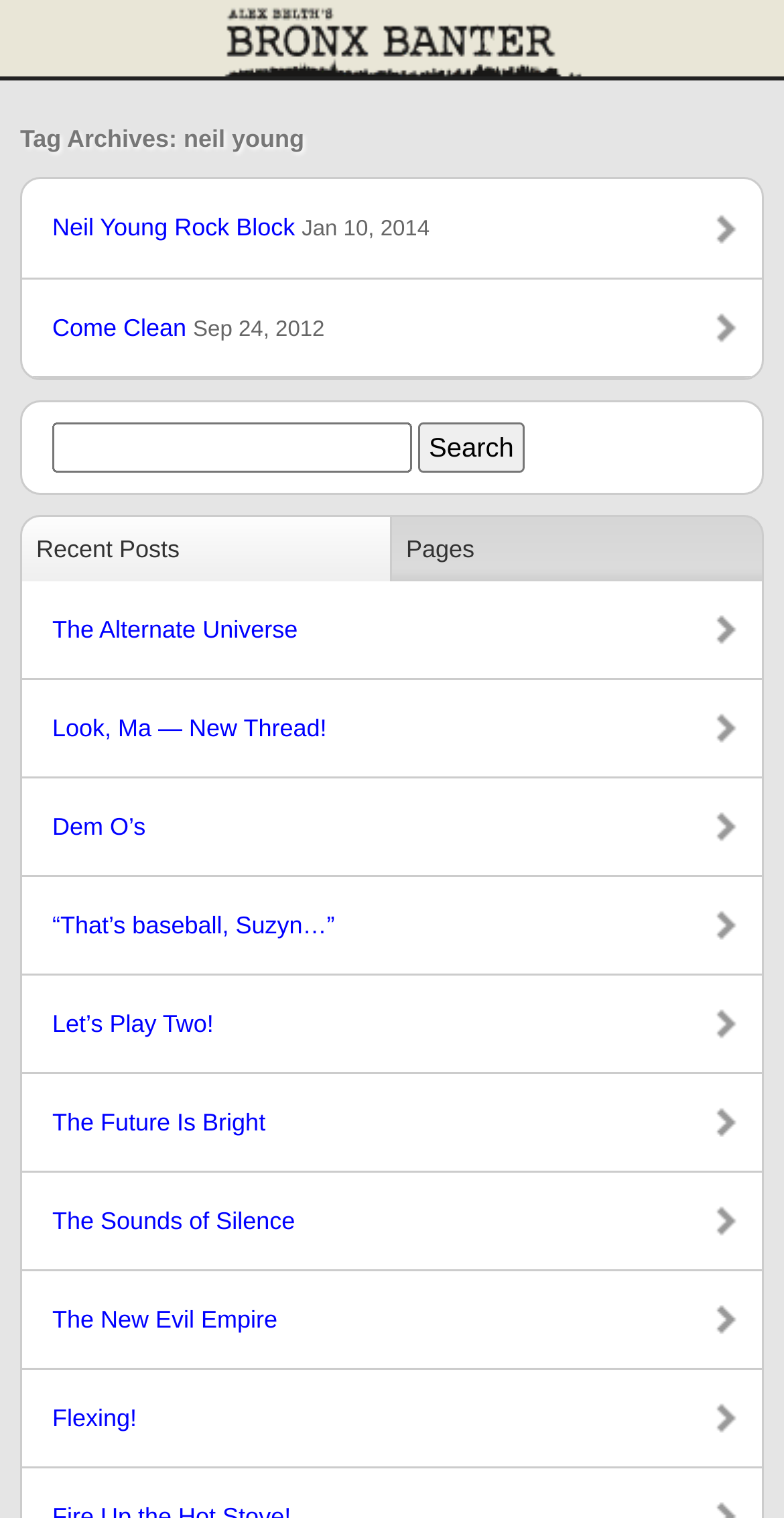Give a detailed account of the webpage, highlighting key information.

The webpage appears to be a blog or article archive page, with a focus on Neil Young. At the top, there is a link to "Bronx Banter" with an accompanying image, positioned near the top left corner of the page. Below this, a heading reads "Tag Archives: neil young", taking up most of the width of the page.

Underneath the heading, there are several links to individual articles or posts, each with a title such as "Neil Young Rock Block Jan 10, 2014" or "Come Clean Sep 24, 2012". These links are stacked vertically, taking up the majority of the page's content area.

To the right of these links, there is a search function, consisting of a textbox and a "Search" button. This search function is positioned roughly in the middle of the page, vertically.

Further down the page, there are additional links to other sections of the website, including "Recent Posts", "Pages", and several other article titles. These links are arranged in a vertical column, with the most recent posts at the top.

Overall, the page has a simple and organized layout, with a clear focus on providing access to a collection of articles and posts related to Neil Young.